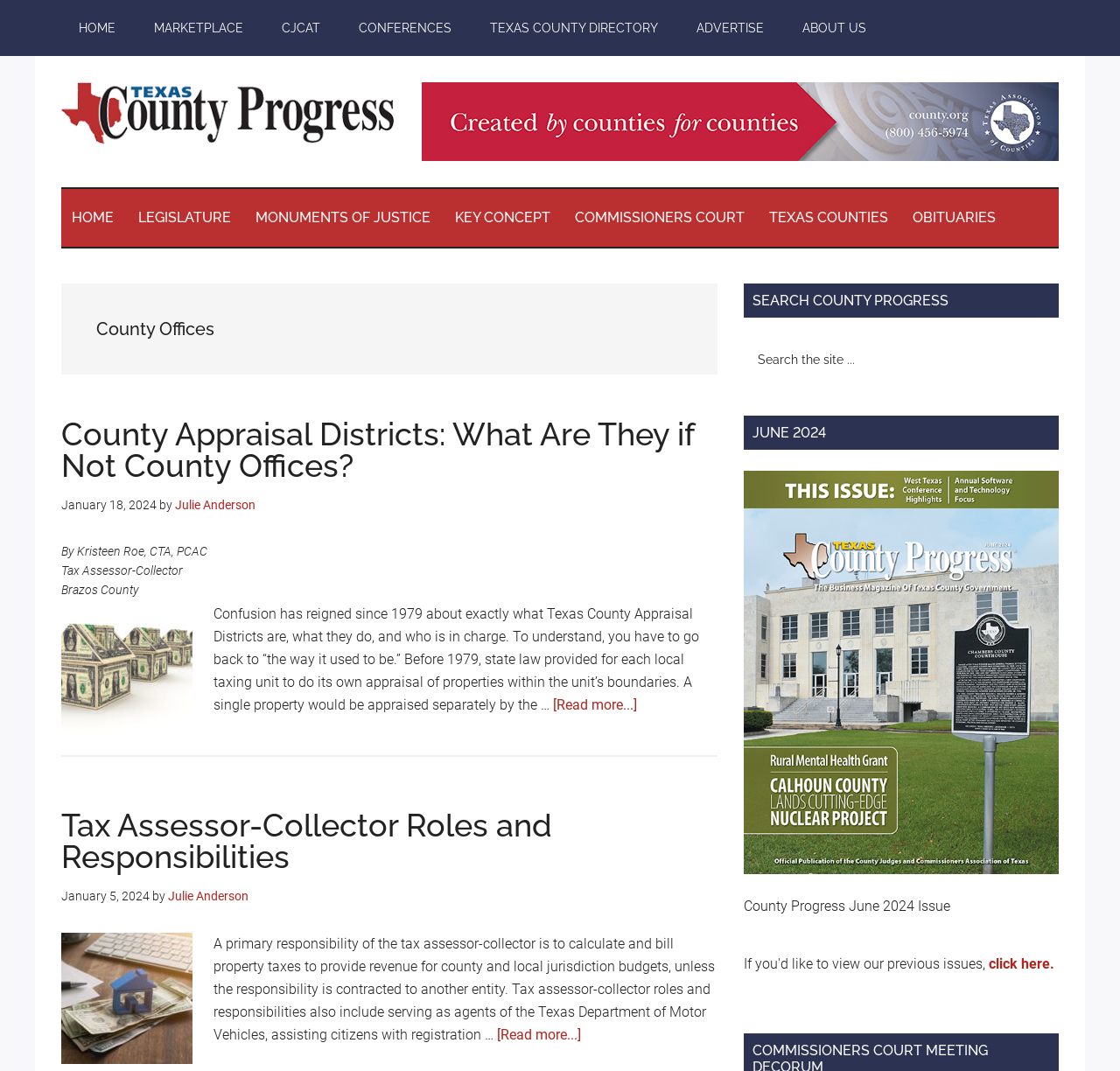What is the role of the tax assessor-collector?
Refer to the screenshot and deliver a thorough answer to the question presented.

According to the second article on the webpage, the tax assessor-collector is responsible for calculating and billing property taxes to provide revenue for county and local jurisdiction budgets.